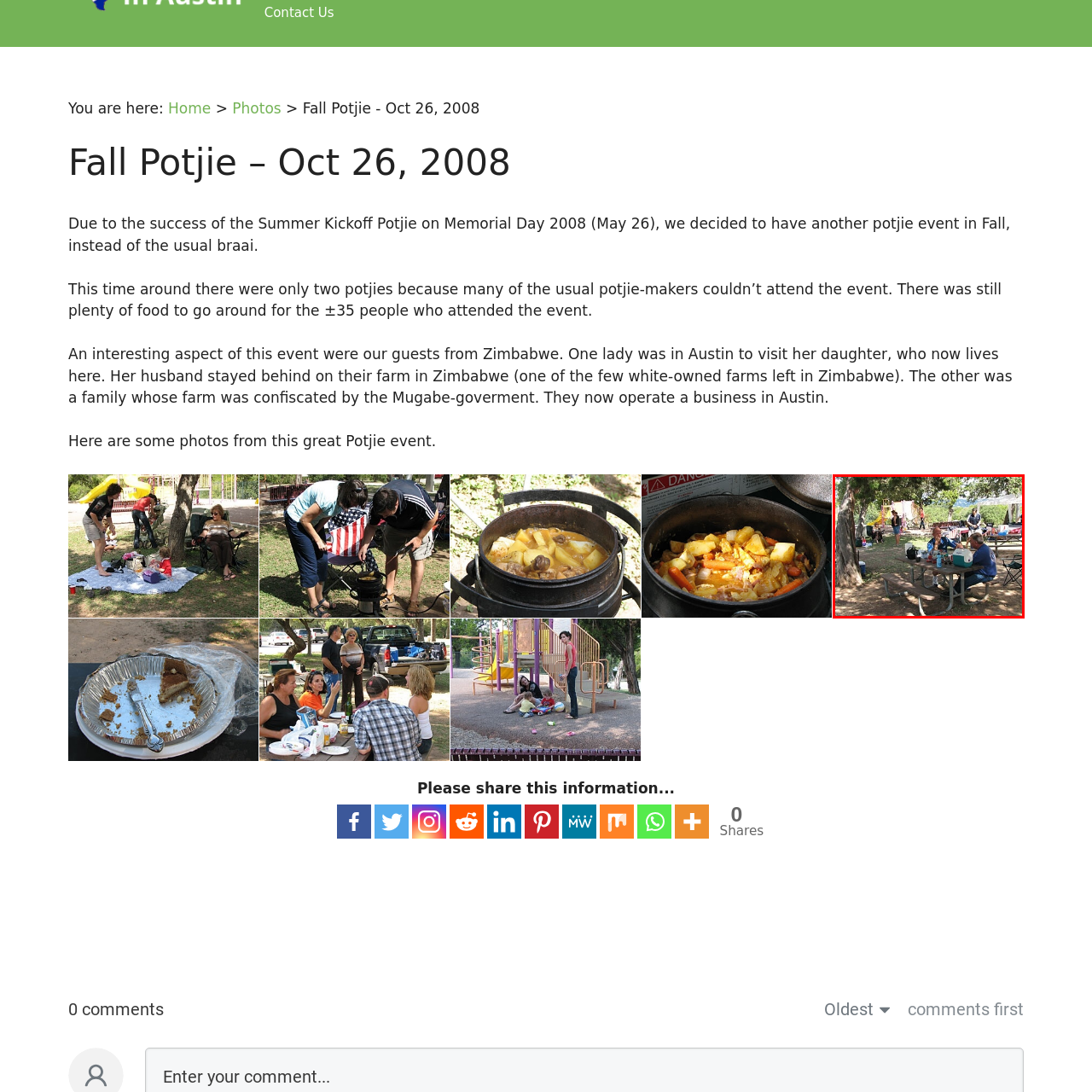What is the atmosphere of the gathering? Analyze the image within the red bounding box and give a one-word or short-phrase response.

Relaxed and festive